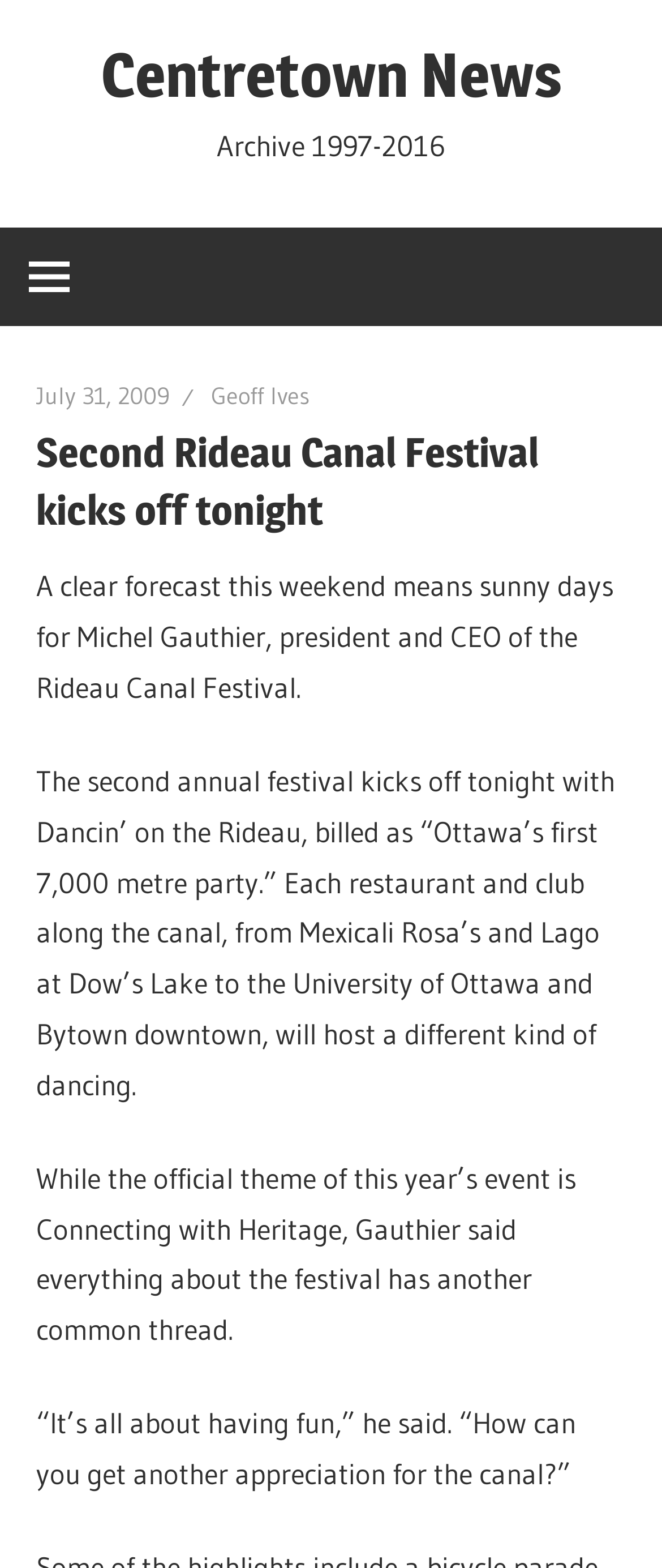Provide a brief response to the question below using one word or phrase:
What is the purpose of the Rideau Canal Festival according to Michel Gauthier?

Having fun